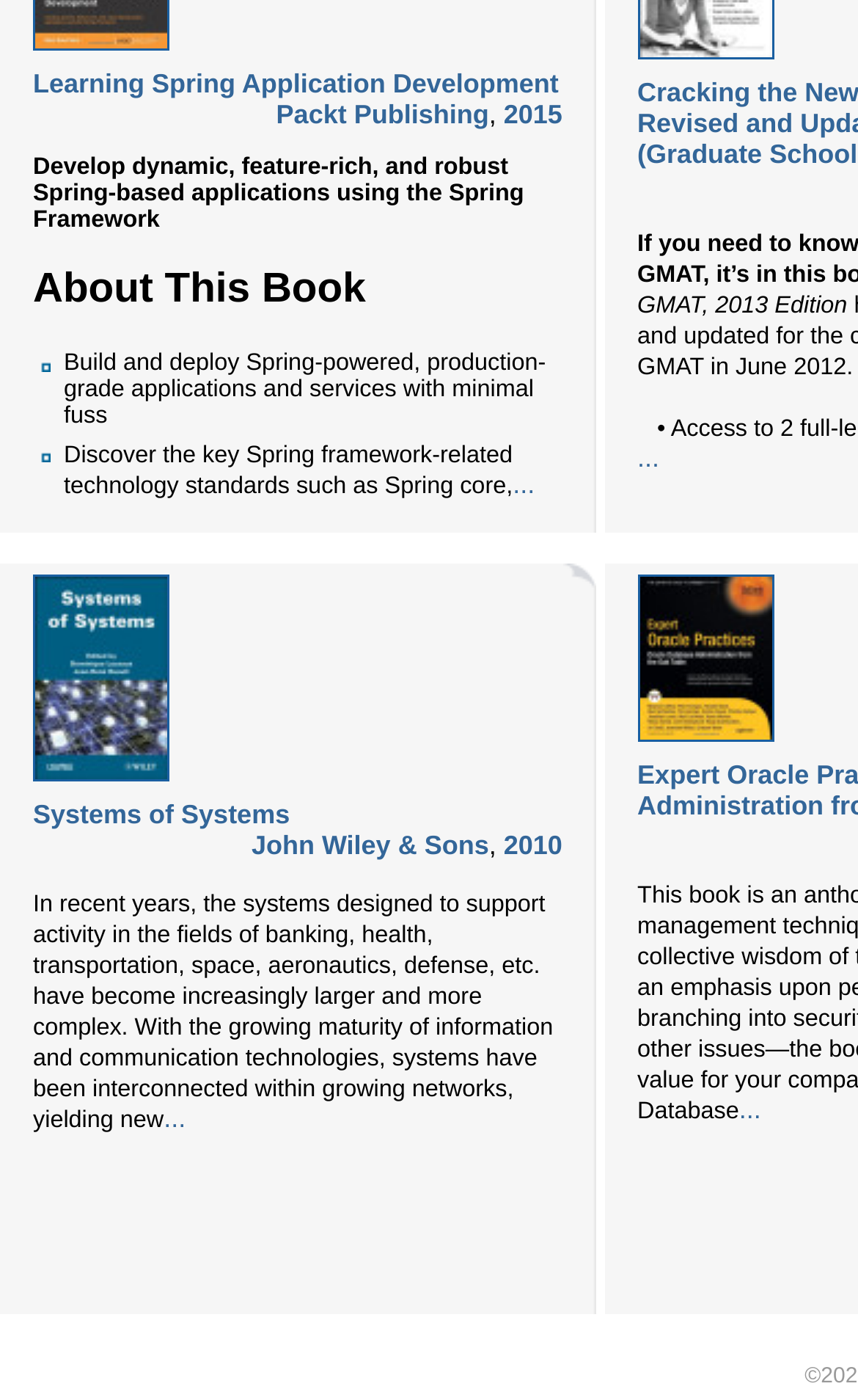Please determine the bounding box coordinates of the element's region to click for the following instruction: "Read more about 'Systems of Systems'".

[0.038, 0.541, 0.197, 0.563]